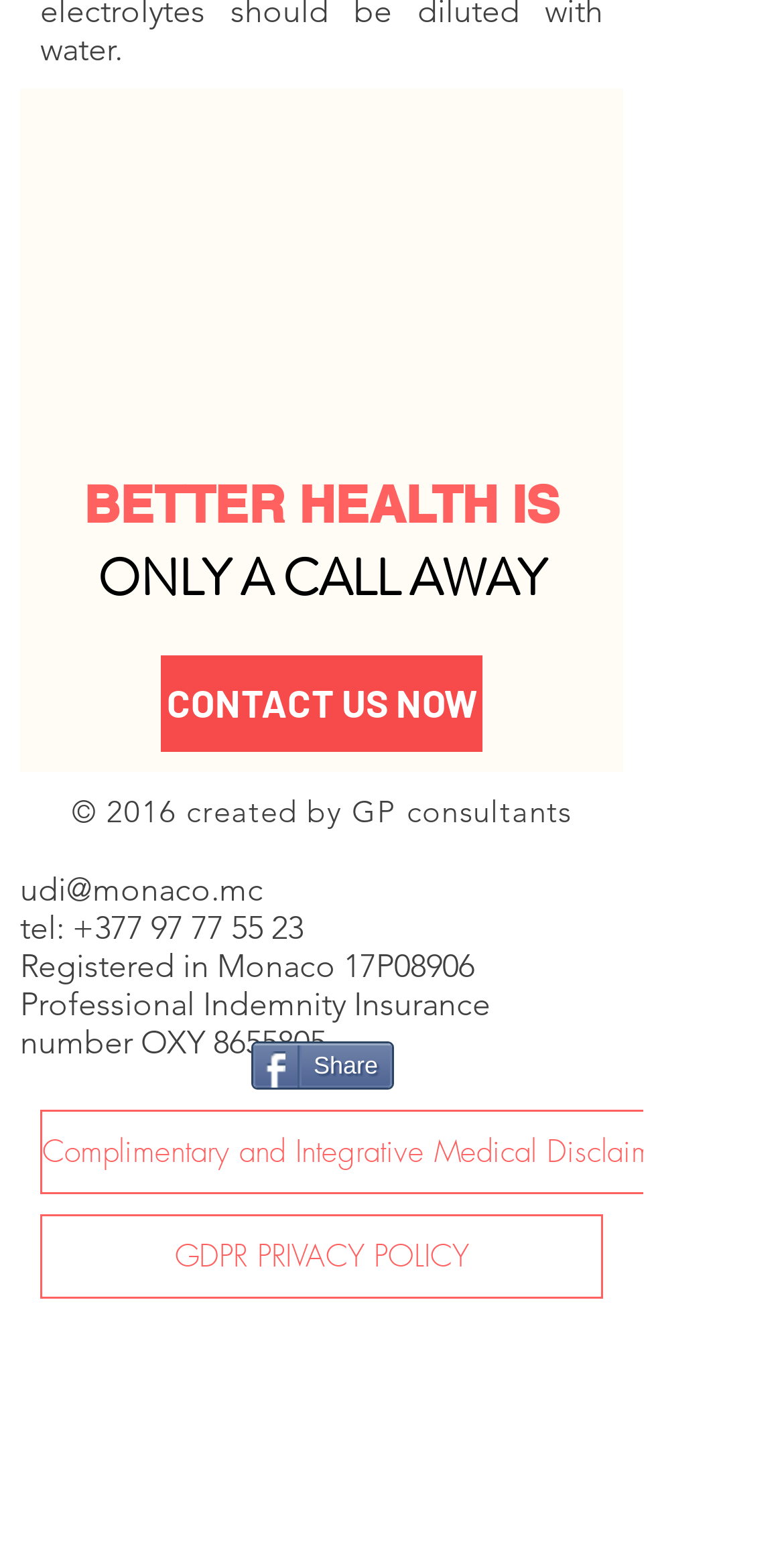Answer the question using only one word or a concise phrase: What is the company's registration number in Monaco?

17P08906